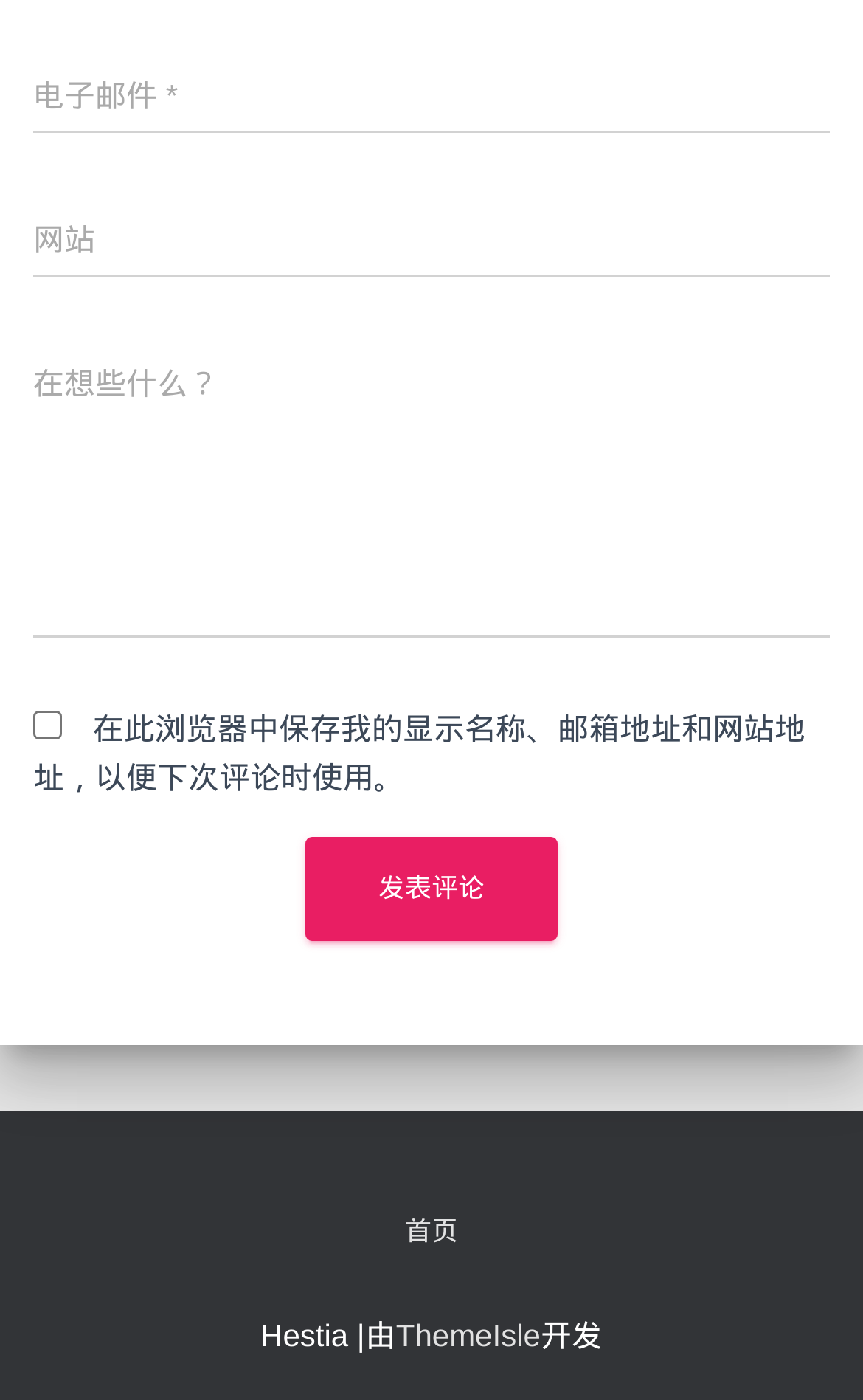Bounding box coordinates must be specified in the format (top-left x, top-left y, bottom-right x, bottom-right y). All values should be floating point numbers between 0 and 1. What are the bounding box coordinates of the UI element described as: parent_node: 网站 name="url"

[0.038, 0.142, 0.962, 0.199]